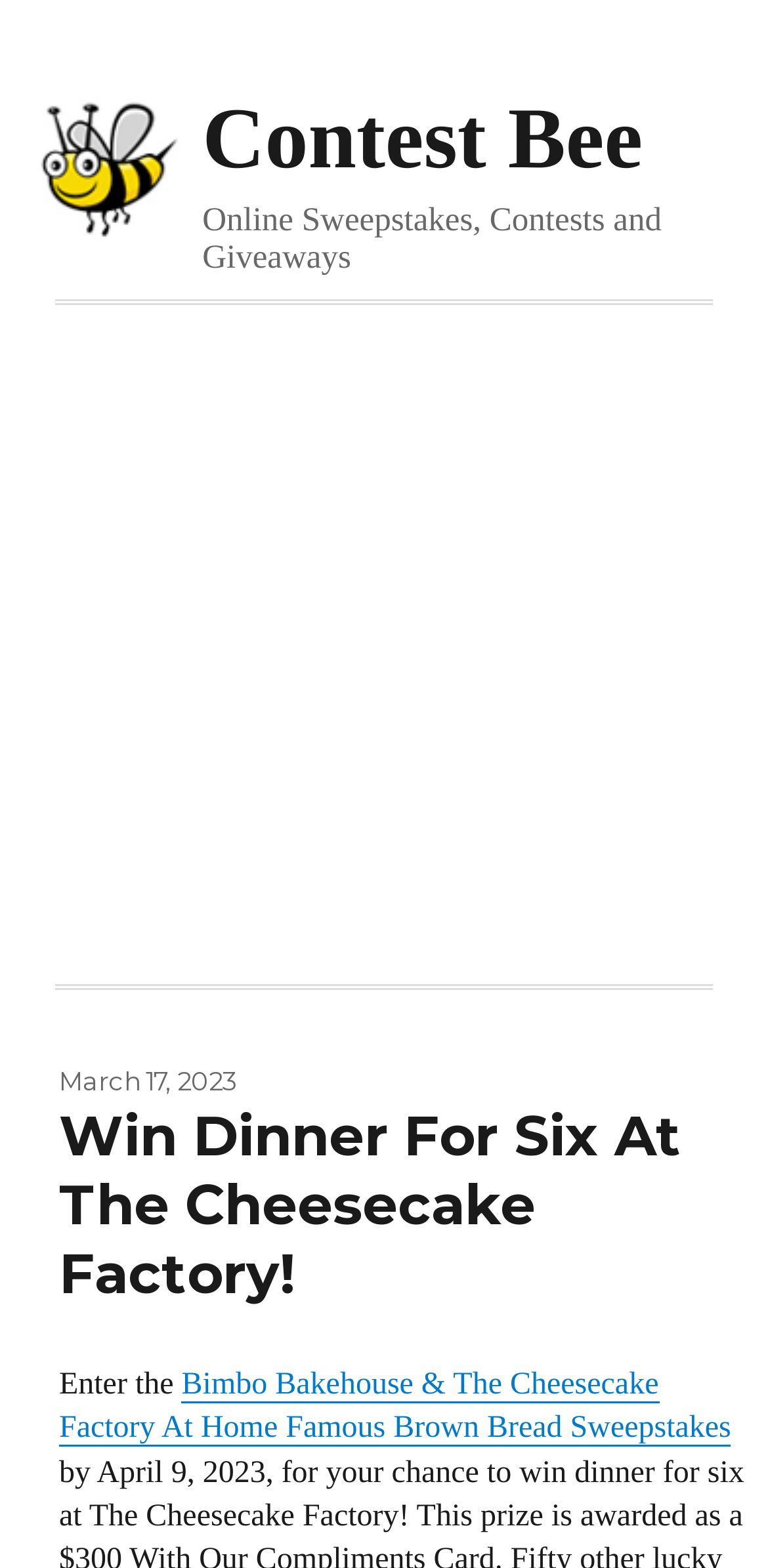Using the element description provided, determine the bounding box coordinates in the format (top-left x, top-left y, bottom-right x, bottom-right y). Ensure that all values are floating point numbers between 0 and 1. Element description: Contest Bee

[0.263, 0.058, 0.837, 0.119]